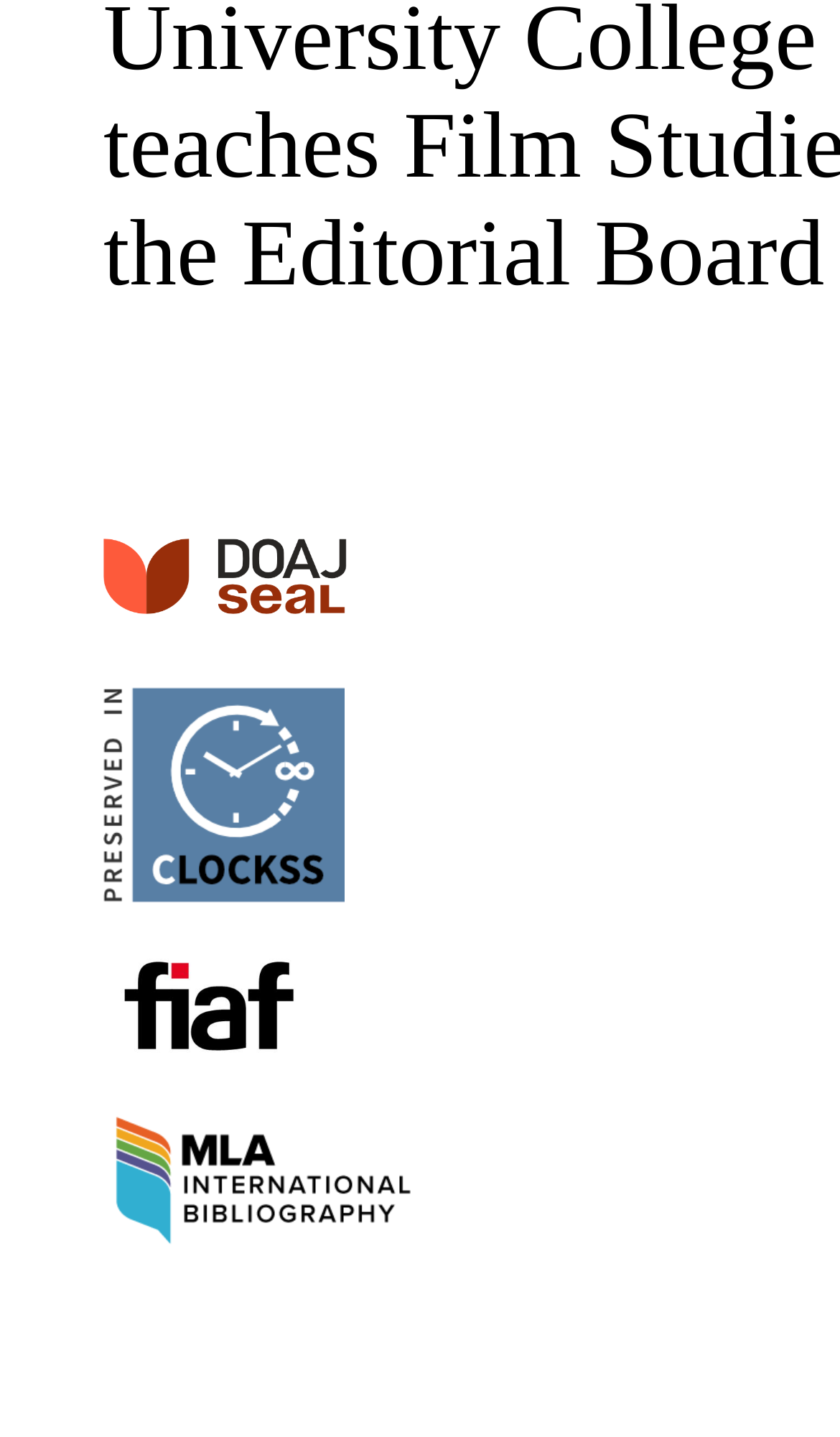Given the description "alt="UCC"", determine the bounding box of the corresponding UI element.

[0.123, 0.848, 0.508, 0.874]